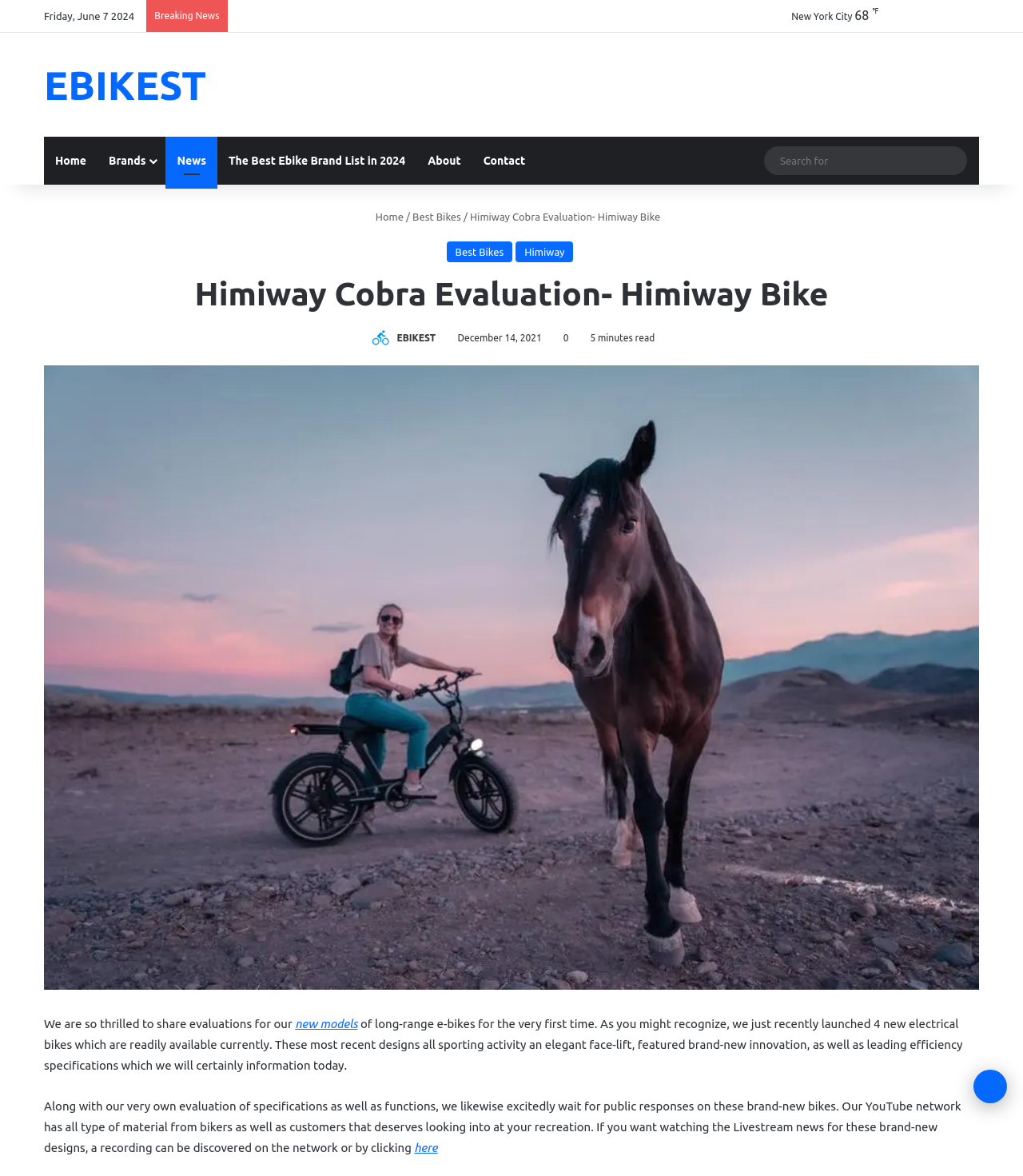Use a single word or phrase to answer the following:
How many new electrical bikes were recently launched?

4